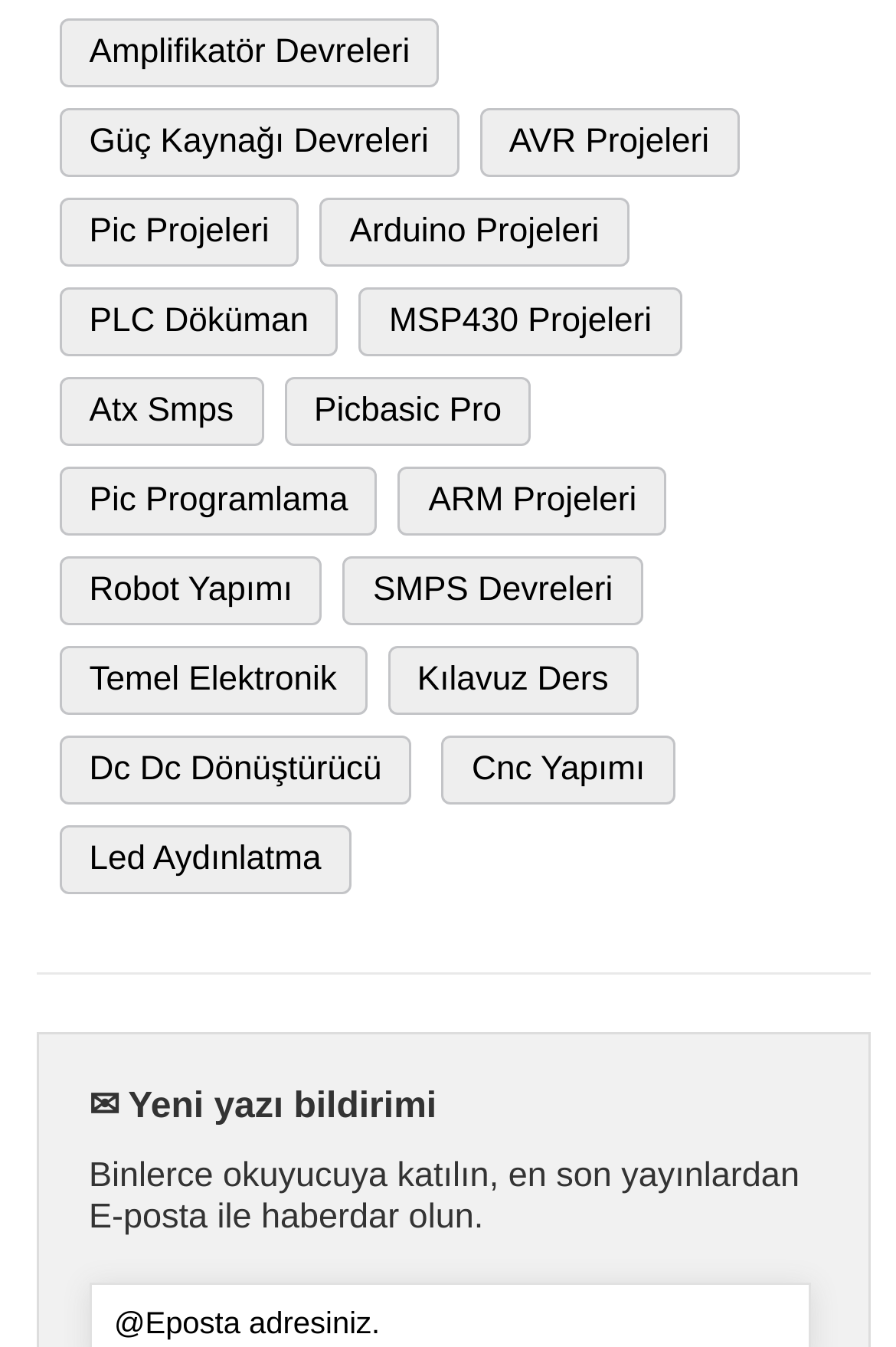Pinpoint the bounding box coordinates of the element you need to click to execute the following instruction: "Learn about Temel Elektronik". The bounding box should be represented by four float numbers between 0 and 1, in the format [left, top, right, bottom].

[0.066, 0.479, 0.409, 0.53]